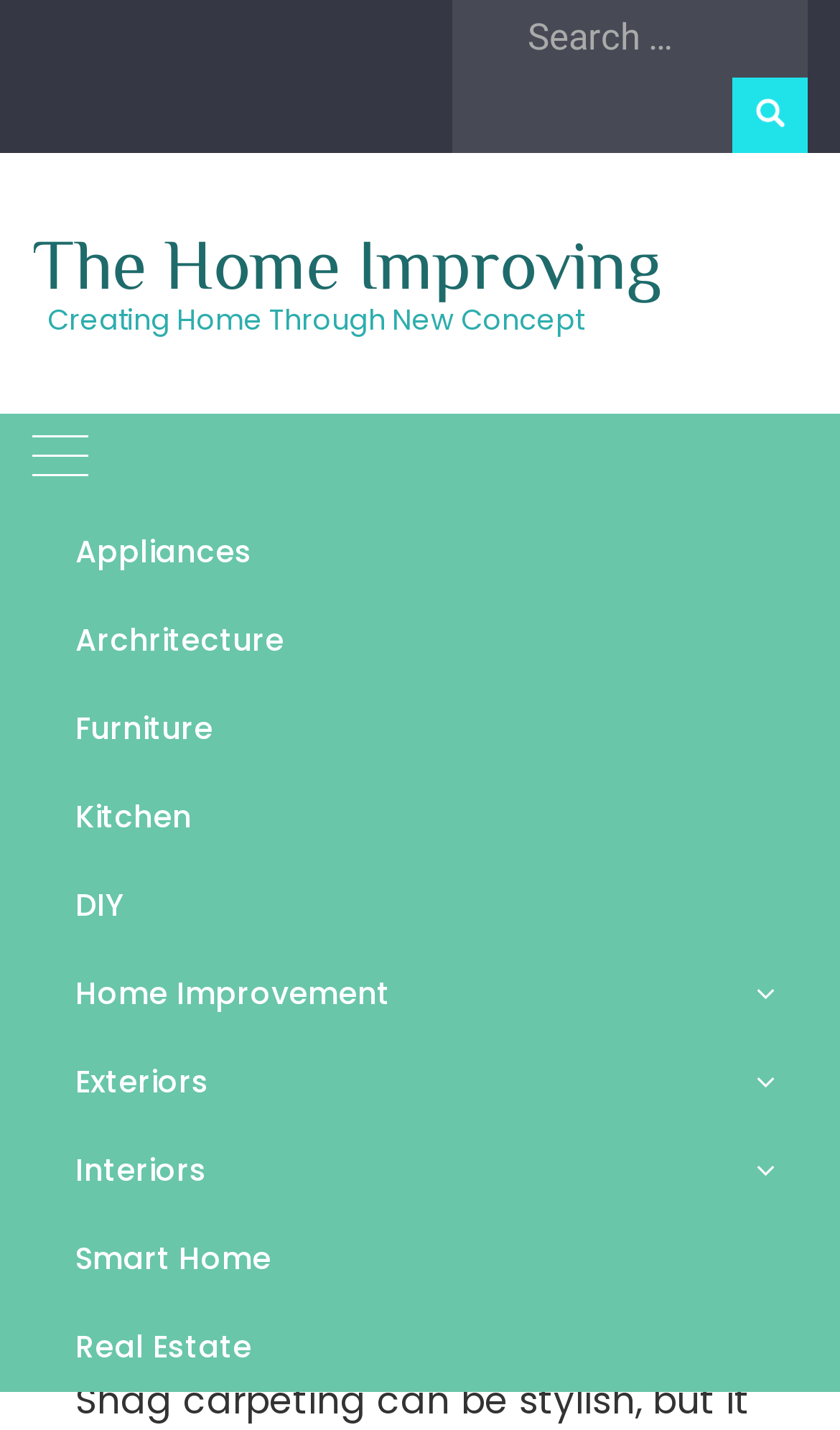Determine the main heading of the webpage and generate its text.

How To Find Out The Best Vacuum For Shag Carpet?